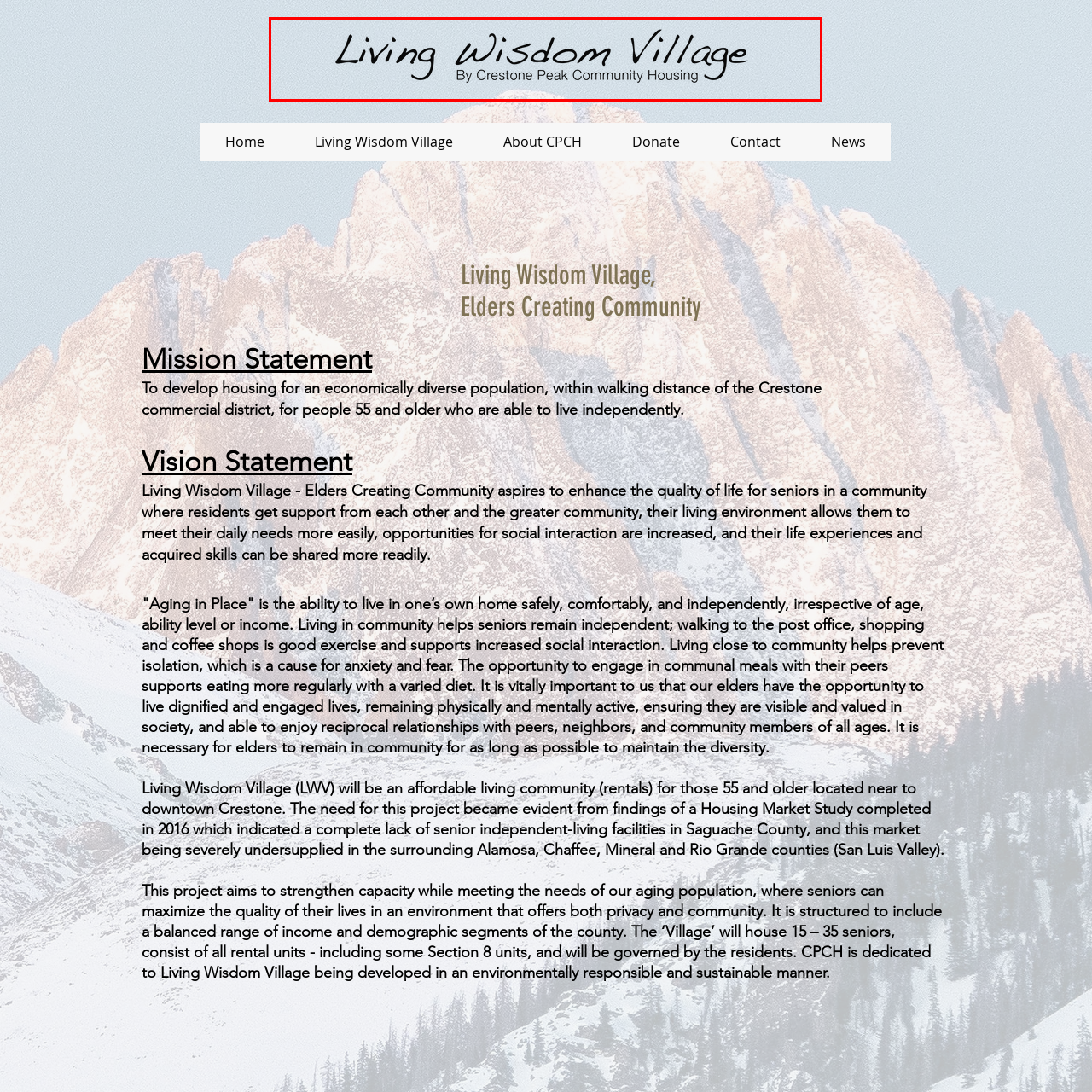Examine the red-bounded region in the image and describe it in detail.

The image displays the logo of "Living Wisdom Village," an initiative by Crestone Peak Community Housing. The logo features a stylish, handwritten font, emphasizing a warm and inviting atmosphere that reflects the community's mission to support seniors aged 55 and older. This project aims to create a vibrant living environment where elders can enjoy both privacy and community engagement, enhancing their quality of life while fostering social interactions. The background of the logo suggests a serene and welcoming neighborhood, aligning with the vision of affordable housing that meets the needs of the aging population in Crestone, Colorado.